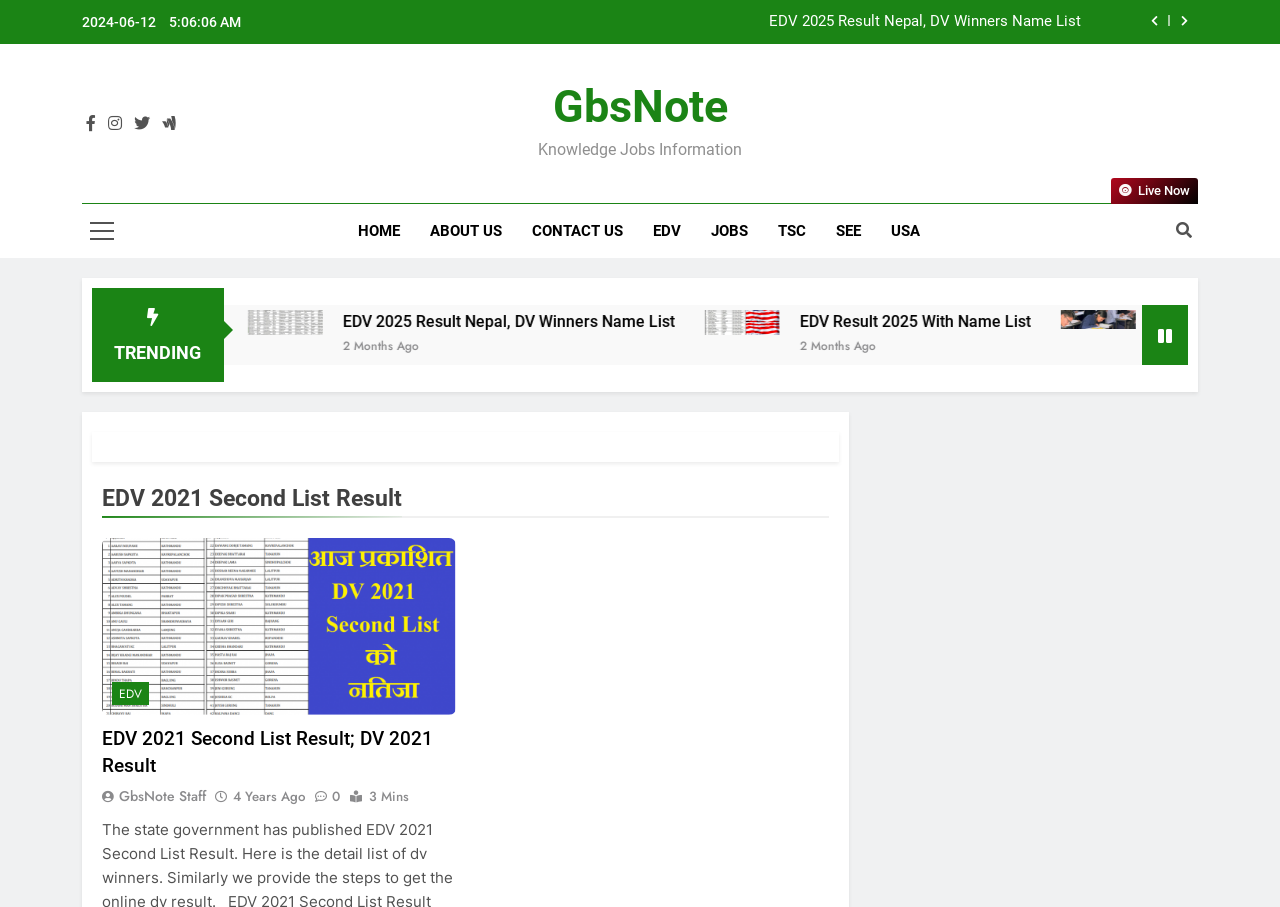Please identify the bounding box coordinates of the element I need to click to follow this instruction: "Check the EDV 2021 Second List Result".

[0.08, 0.531, 0.314, 0.571]